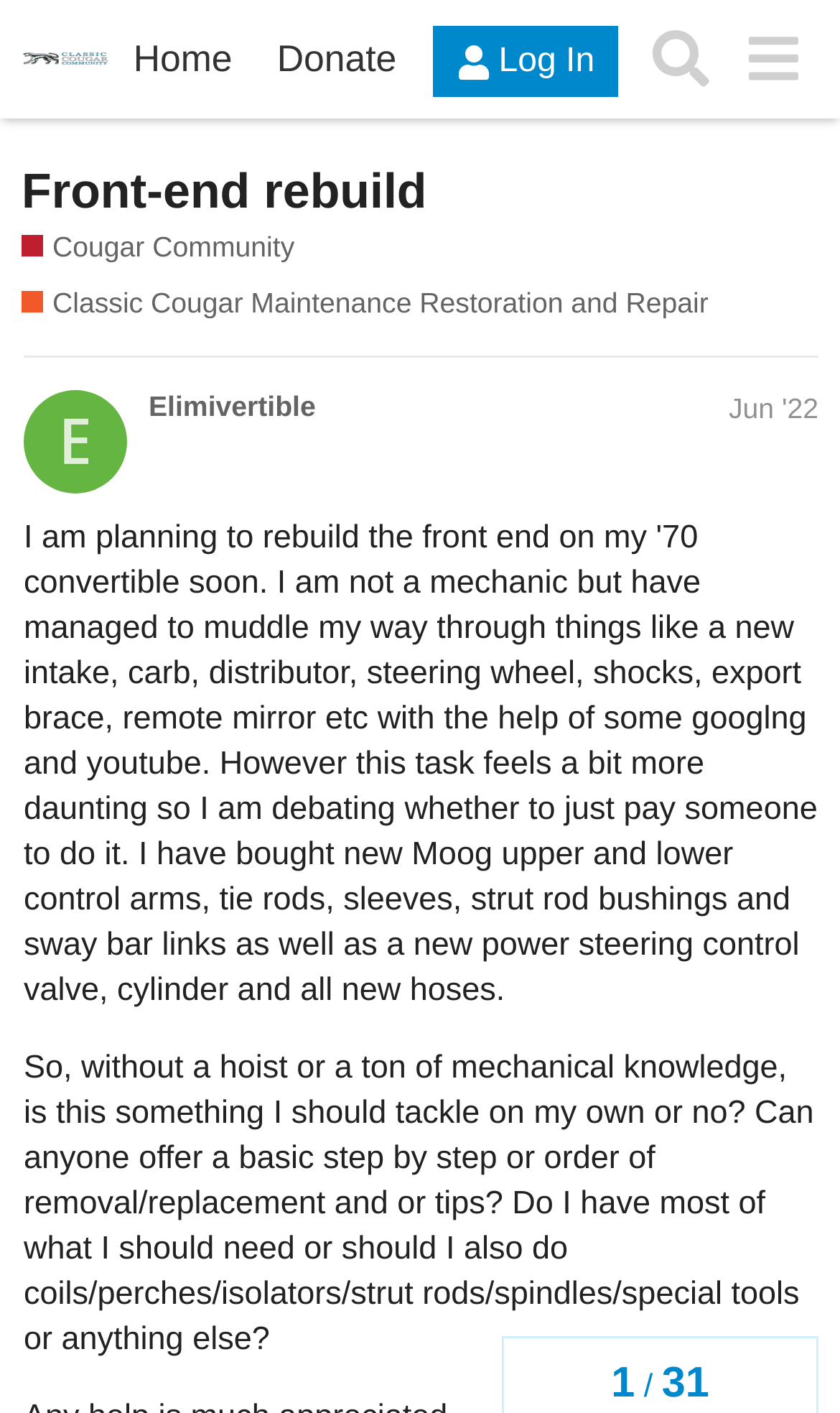Provide the bounding box coordinates of the UI element this sentence describes: "Cougar Community".

[0.026, 0.162, 0.351, 0.19]